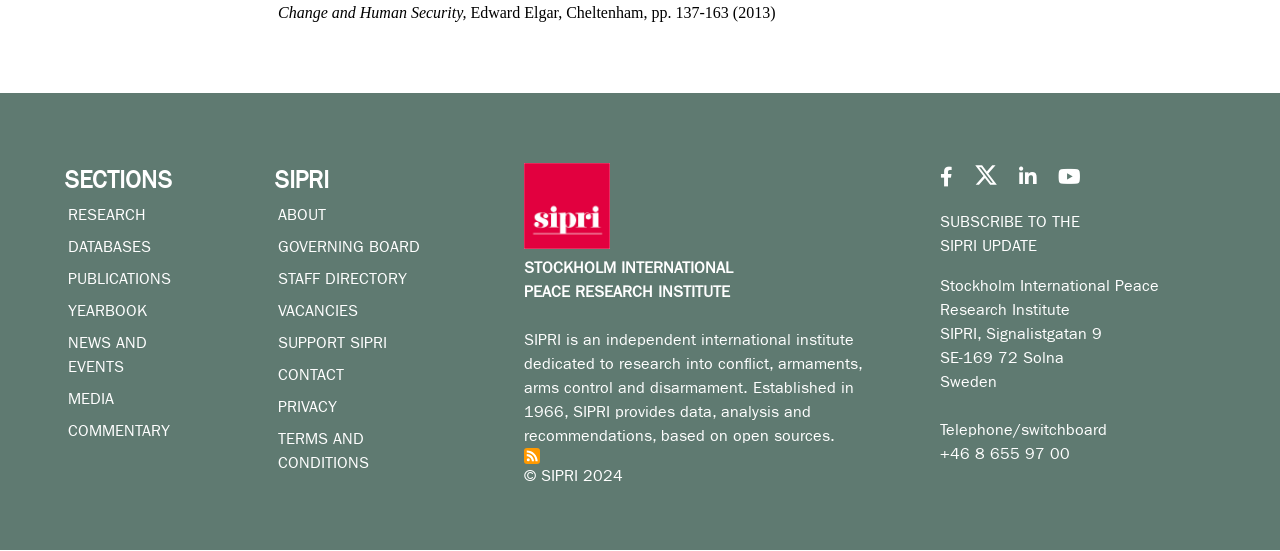How many social media links are there?
Please respond to the question thoroughly and include all relevant details.

There are three social media links on the webpage, which can be identified by the link elements with icons. The first link is to Twitter, represented by the '' icon. The second link is to another social media platform, represented by the '' icon. The third link is to another social media platform, represented by the '' icon.